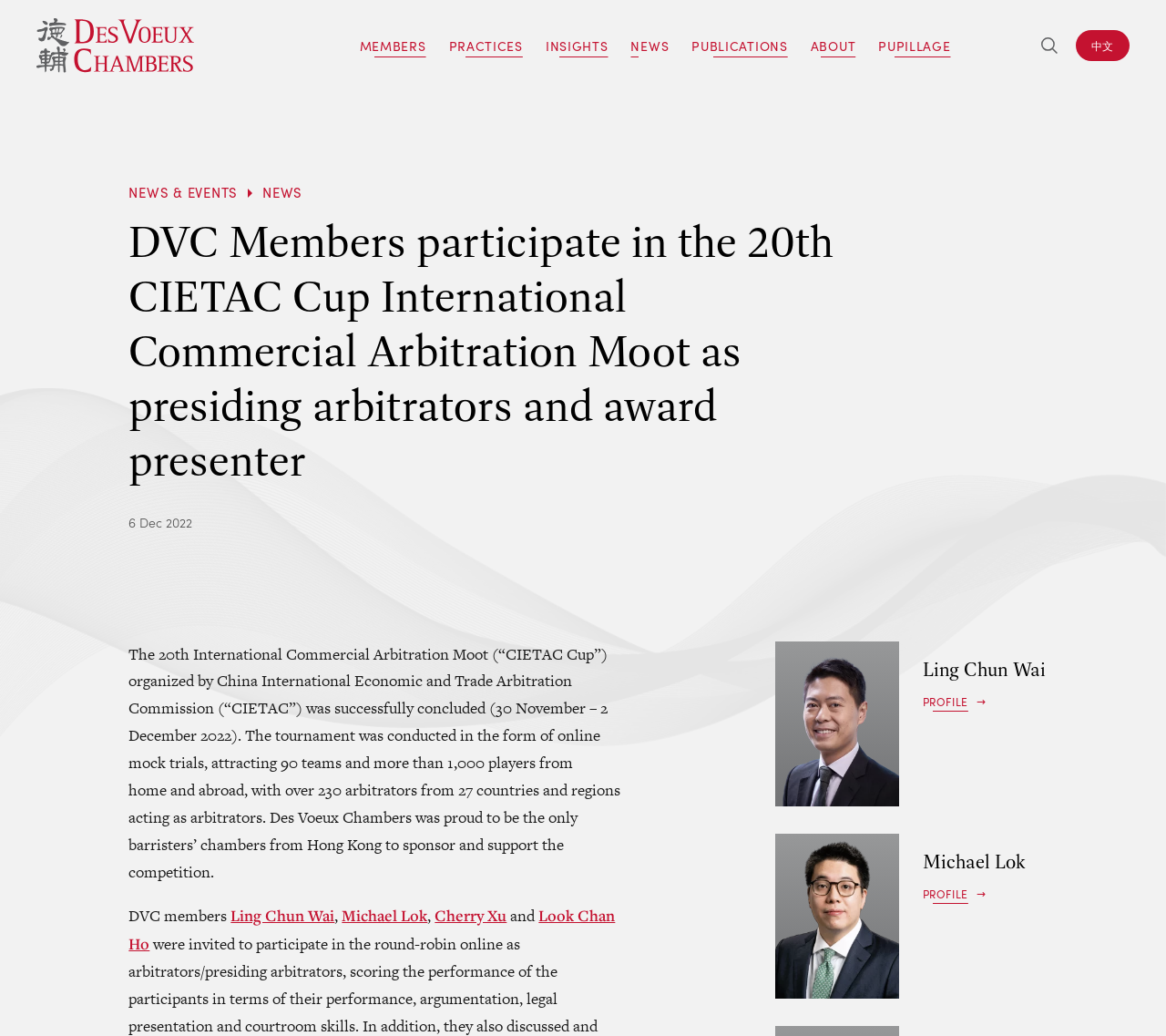Who are the DVC members mentioned in the news?
Your answer should be a single word or phrase derived from the screenshot.

Ling Chun Wai, Michael Lok, Cherry Xu, and Look Chan Ho